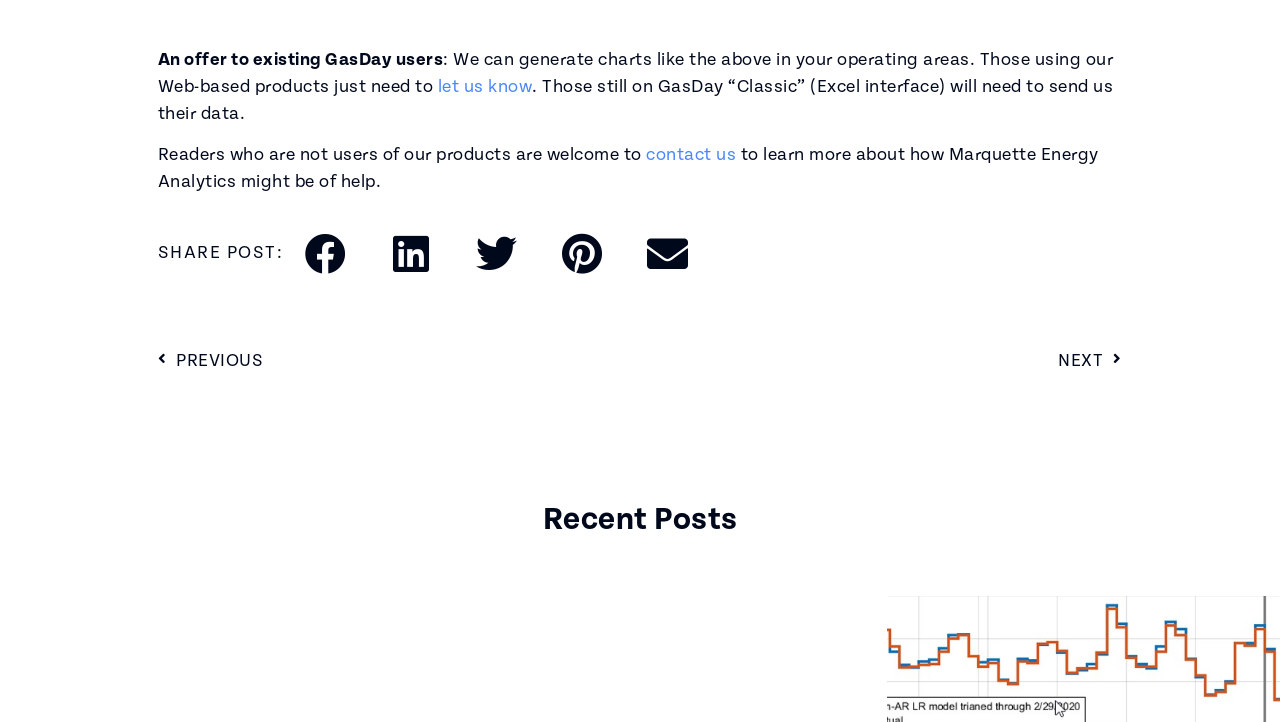How many social media platforms can users share the post on?
Respond to the question with a well-detailed and thorough answer.

There are five buttons for sharing the post on different social media platforms, namely Facebook, LinkedIn, Twitter, Pinterest, and Email, which indicates that users have five options to share the post.